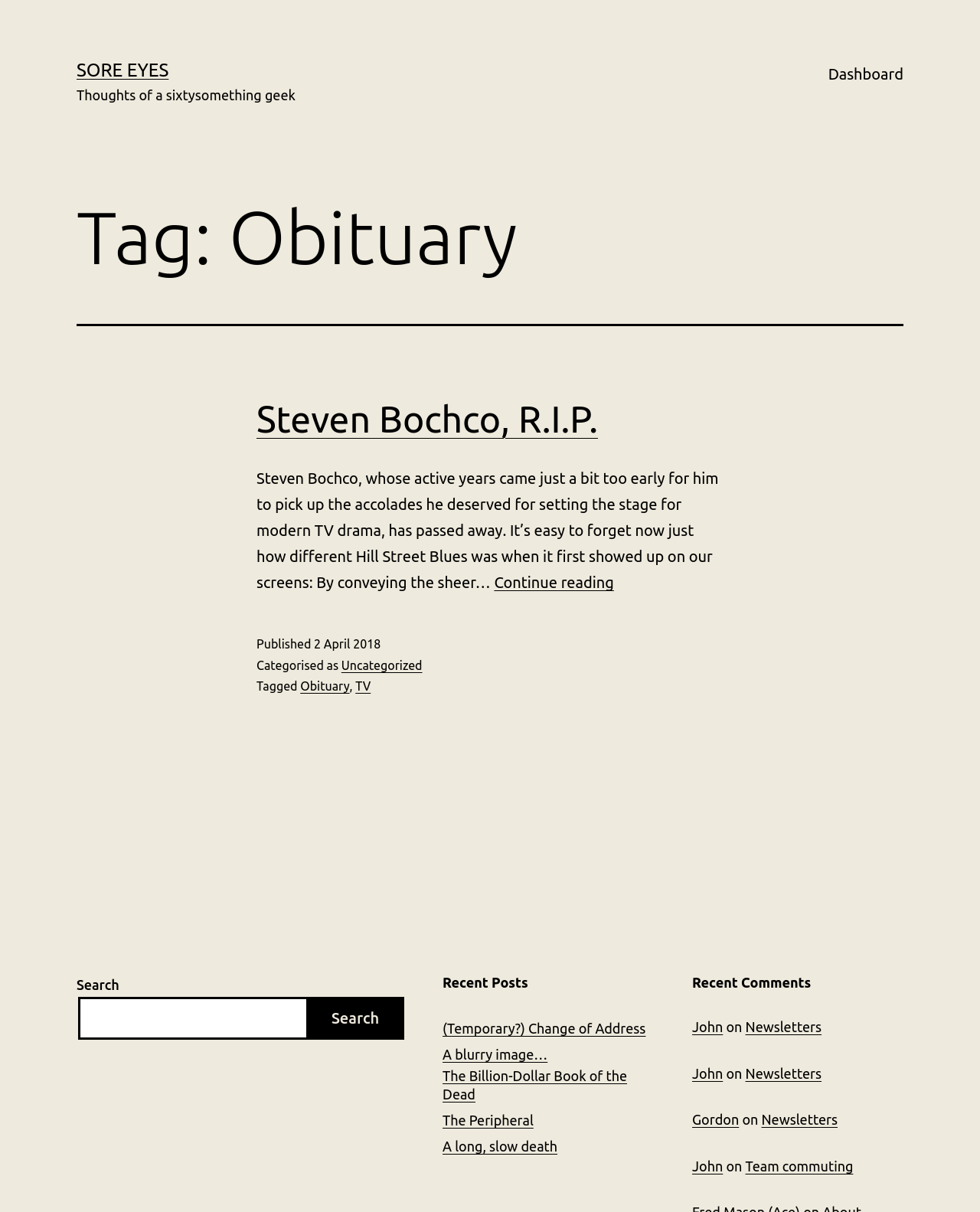Show the bounding box coordinates for the element that needs to be clicked to execute the following instruction: "View recent posts". Provide the coordinates in the form of four float numbers between 0 and 1, i.e., [left, top, right, bottom].

[0.452, 0.803, 0.667, 0.819]